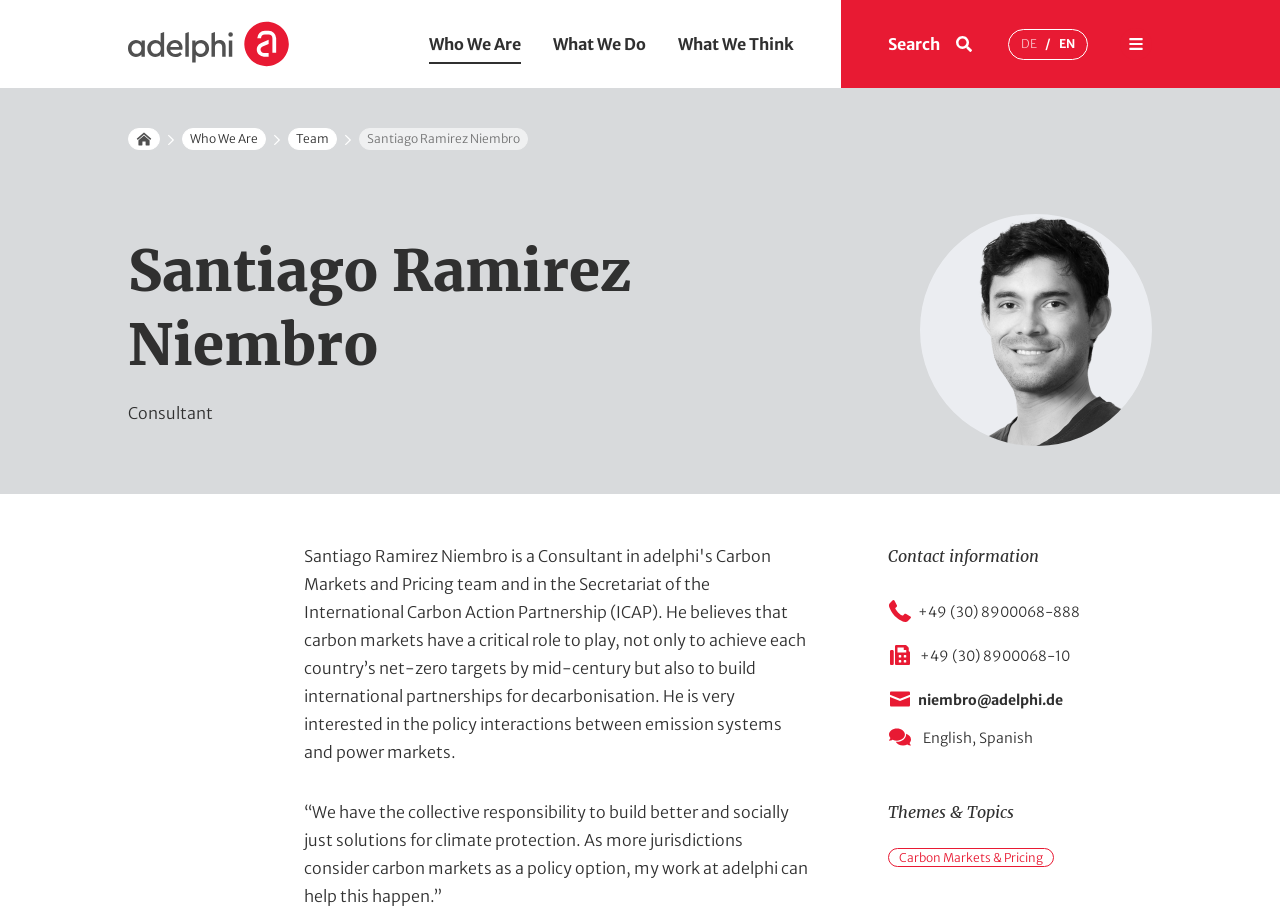What is the theme or topic related to Santiago Ramirez Niembro's work?
Using the image, respond with a single word or phrase.

Carbon Markets & Pricing